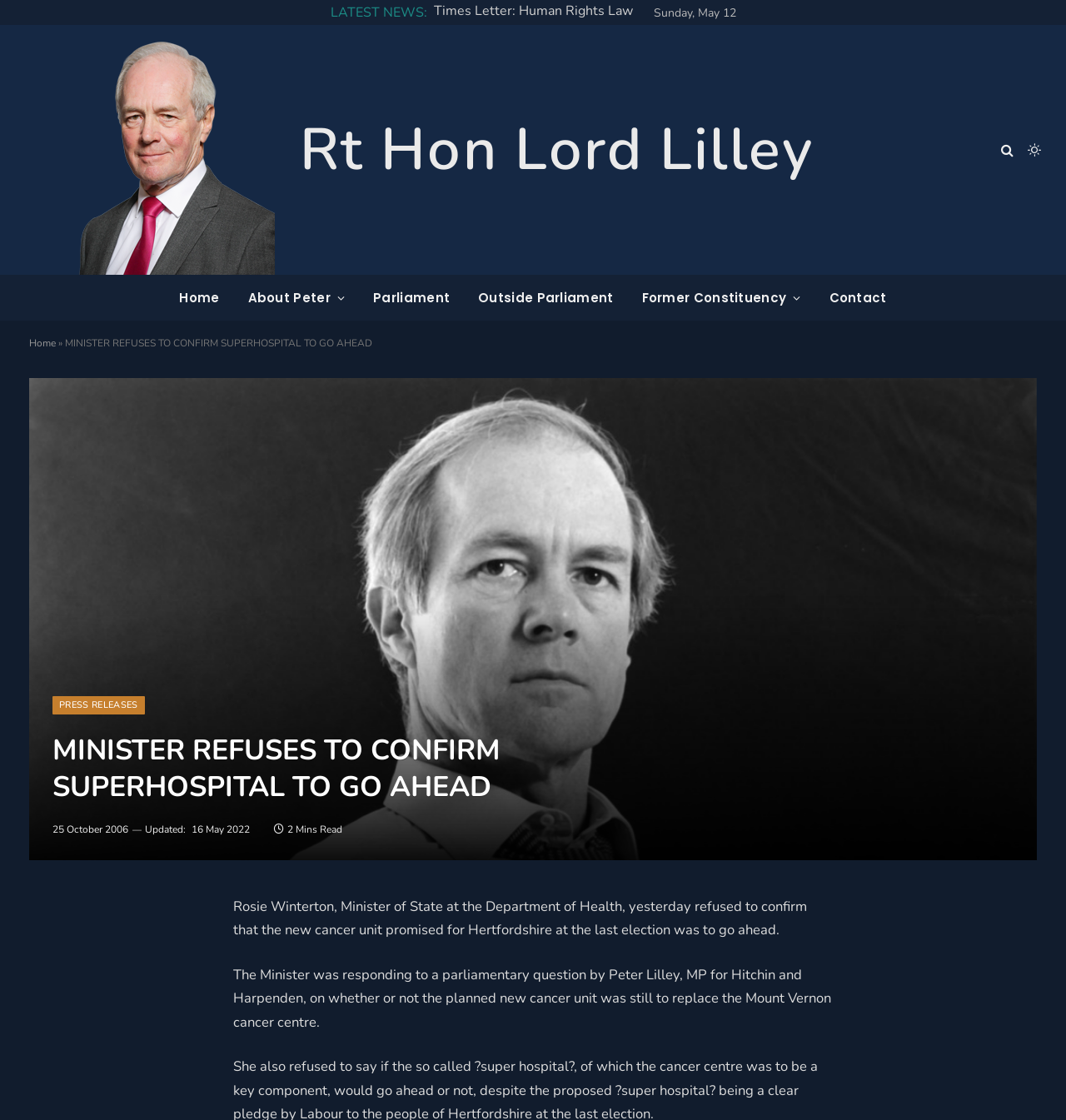Select the bounding box coordinates of the element I need to click to carry out the following instruction: "Share the article".

[0.04, 0.803, 0.074, 0.814]